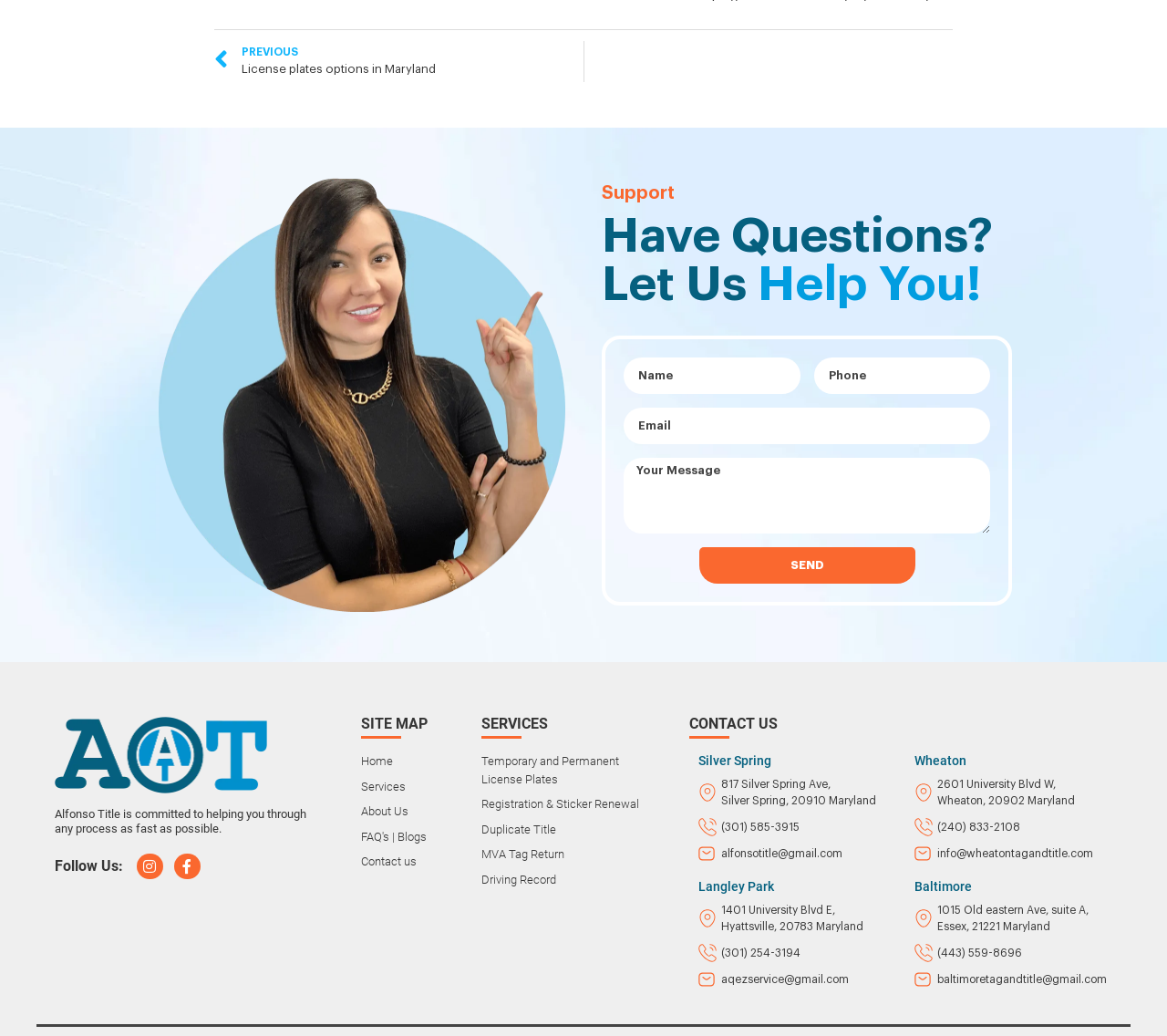Identify the bounding box of the HTML element described as: "Driving Record".

[0.412, 0.84, 0.559, 0.858]